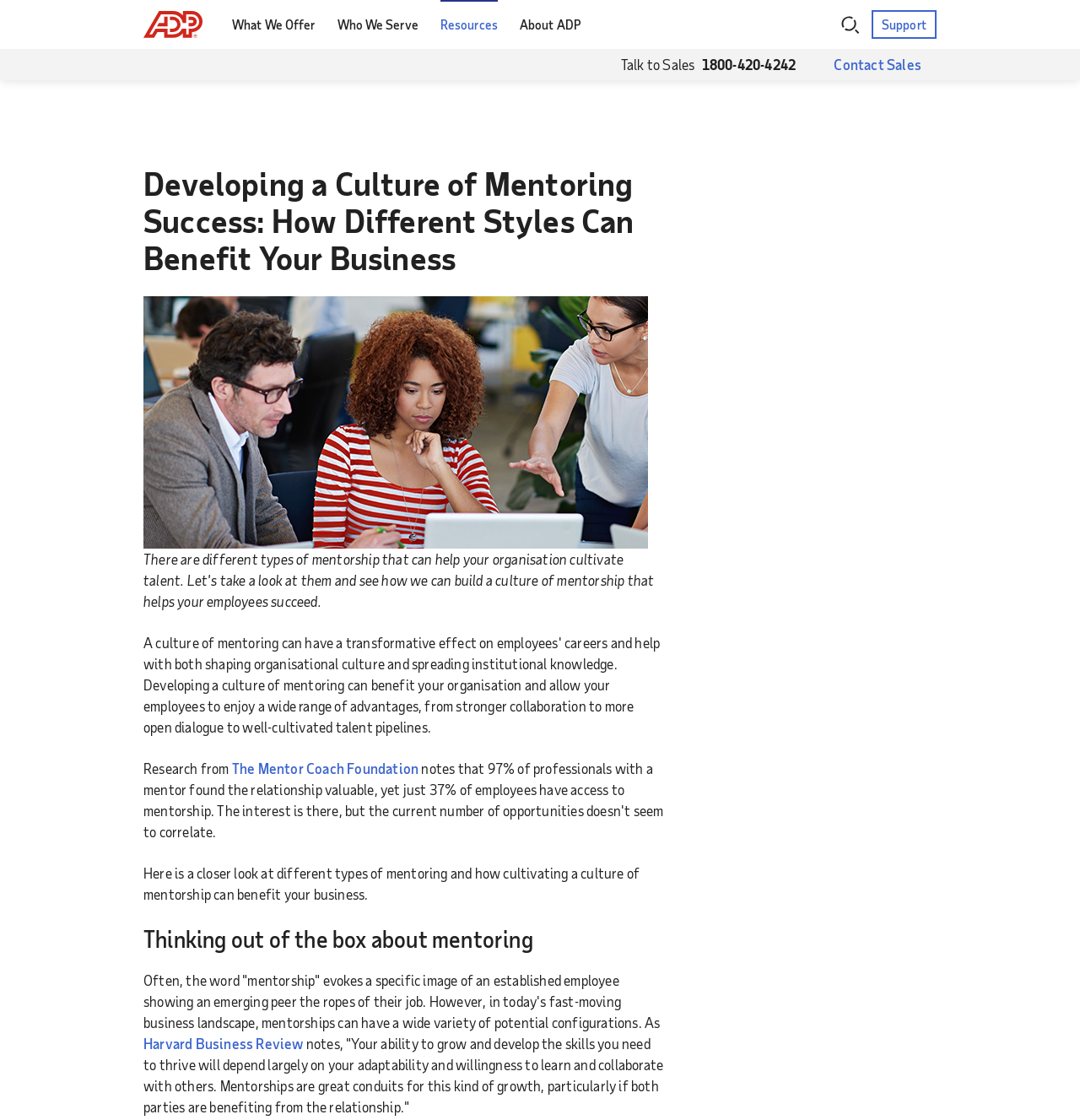Utilize the details in the image to give a detailed response to the question: What is the name of the foundation mentioned in the article?

The article mentions 'The Mentor Coach Foundation' as a source of research, which can be found in the text 'Research from The Mentor Coach Foundation'.